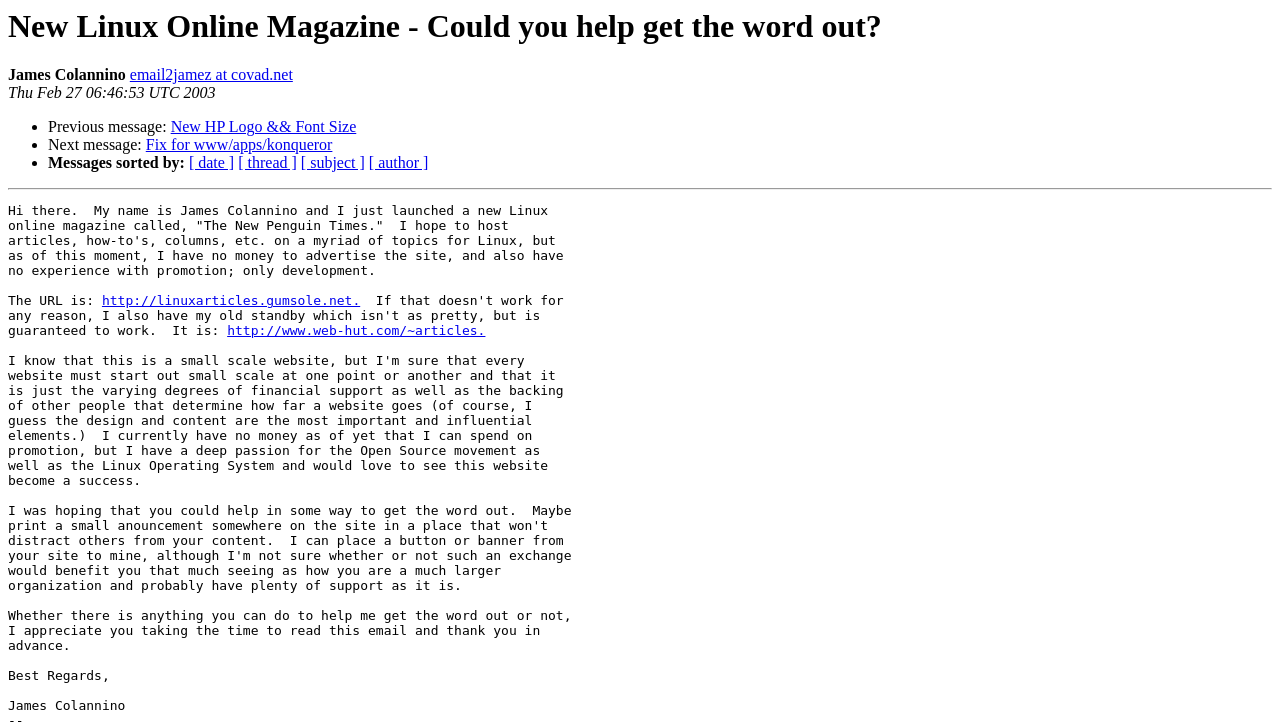Determine the bounding box coordinates for the clickable element required to fulfill the instruction: "Read the previous message". Provide the coordinates as four float numbers between 0 and 1, i.e., [left, top, right, bottom].

[0.133, 0.164, 0.278, 0.187]